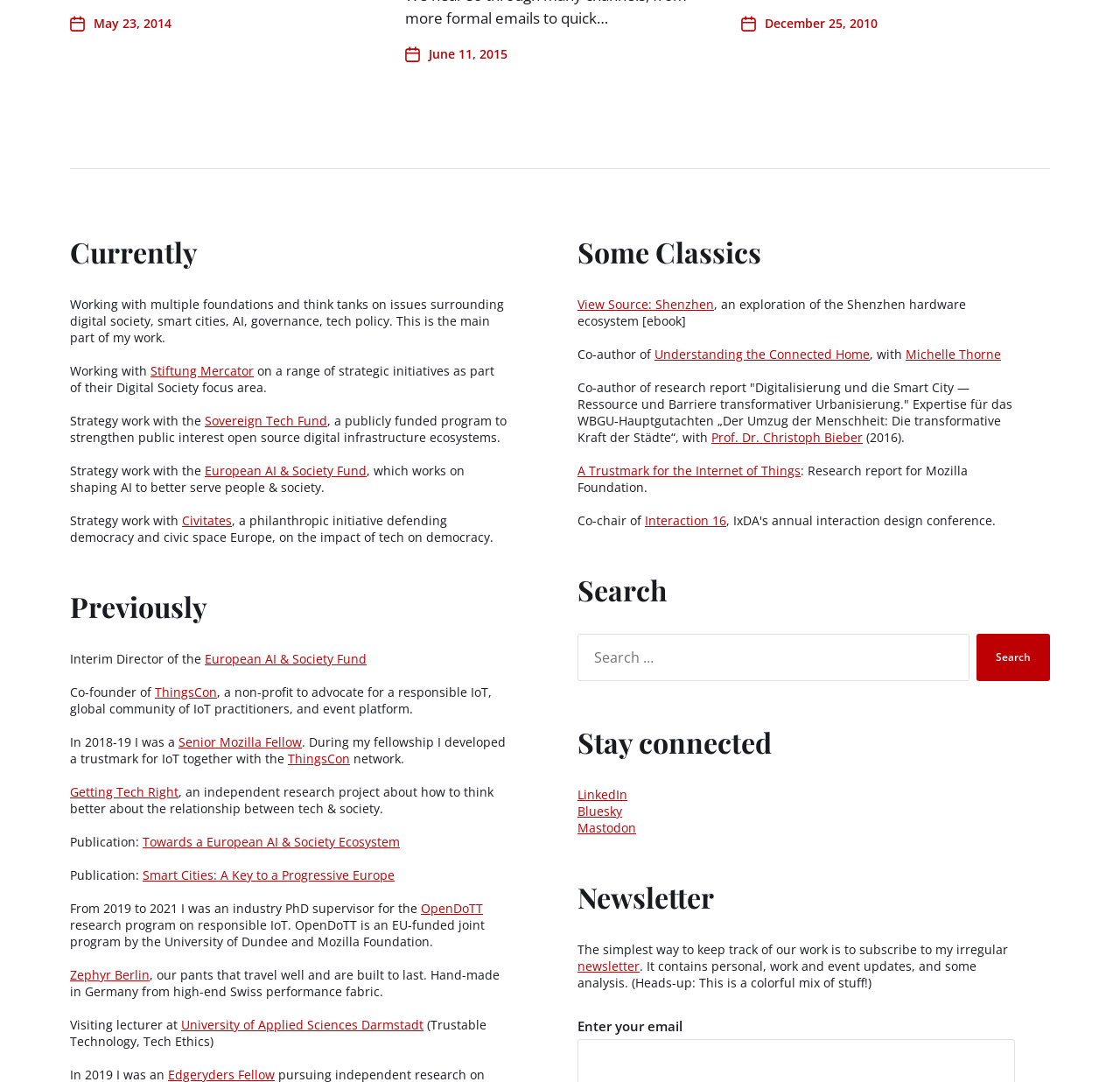Determine the bounding box coordinates of the clickable element necessary to fulfill the instruction: "Read the latest news". Provide the coordinates as four float numbers within the 0 to 1 range, i.e., [left, top, right, bottom].

None